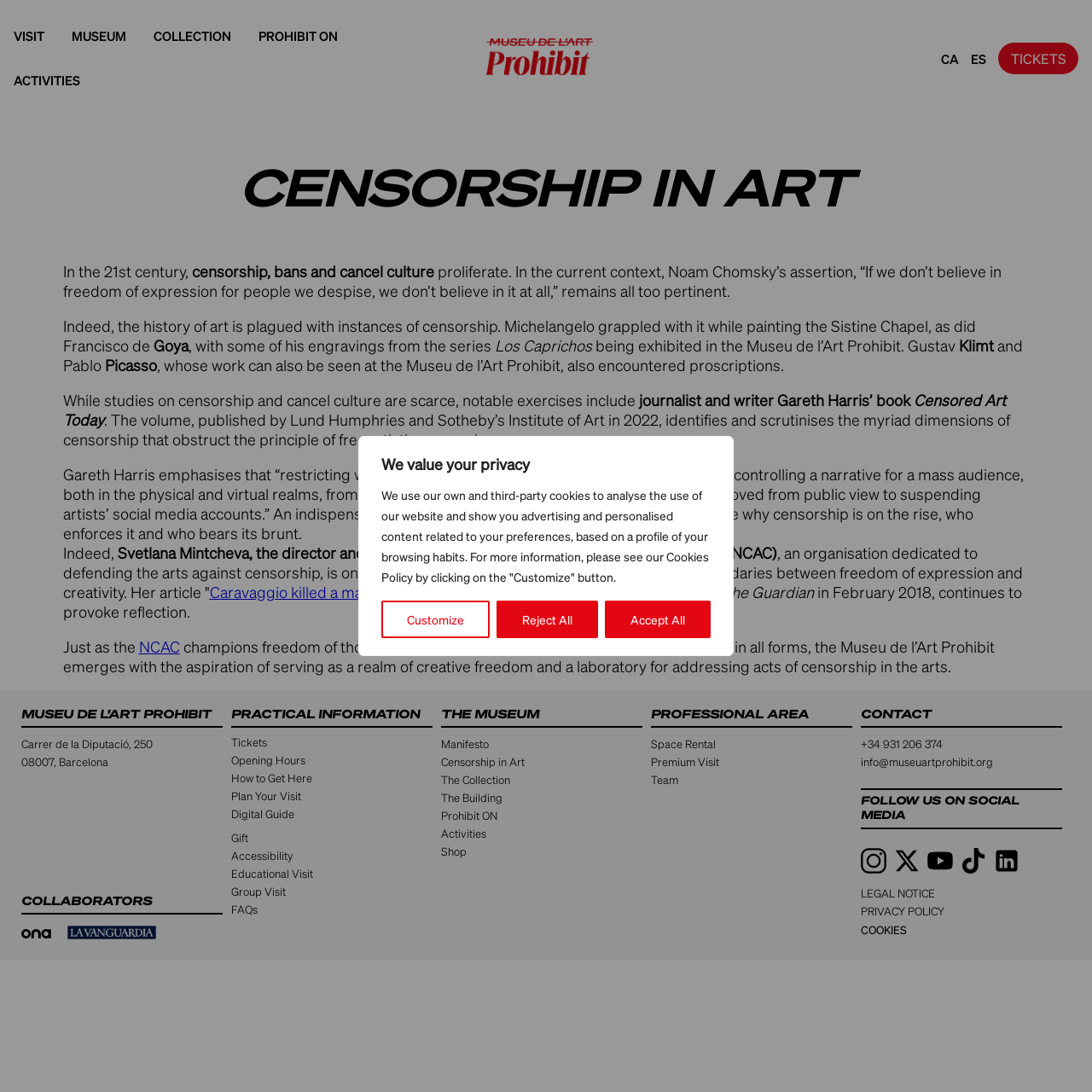Please determine the bounding box coordinates of the element to click on in order to accomplish the following task: "go to the shop". Ensure the coordinates are four float numbers ranging from 0 to 1, i.e., [left, top, right, bottom].

[0.404, 0.77, 0.427, 0.787]